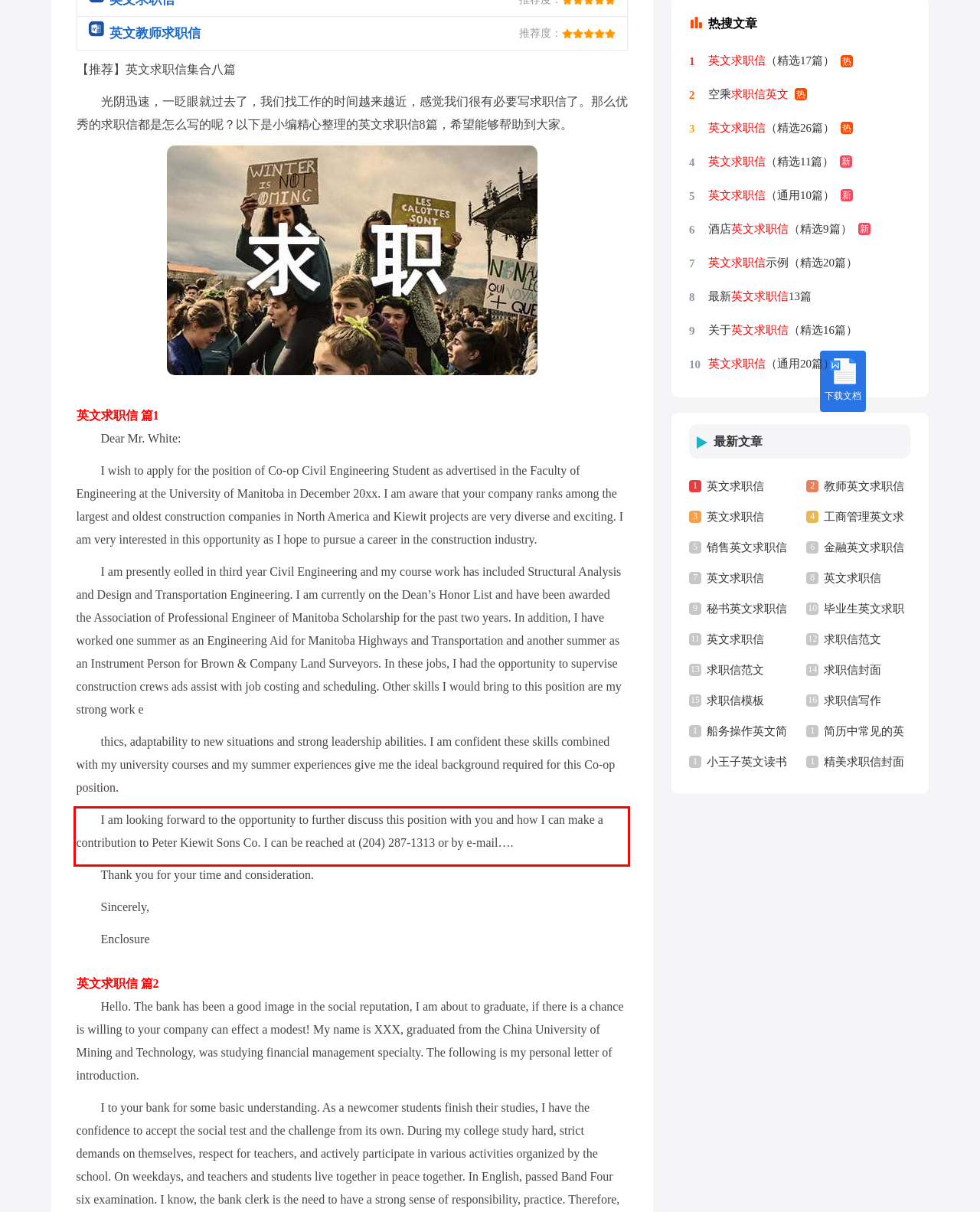From the provided screenshot, extract the text content that is enclosed within the red bounding box.

I am looking forward to the opportunity to further discuss this position with you and how I can make a contribution to Peter Kiewit Sons Co. I can be reached at (204) 287-1313 or by e-mail….